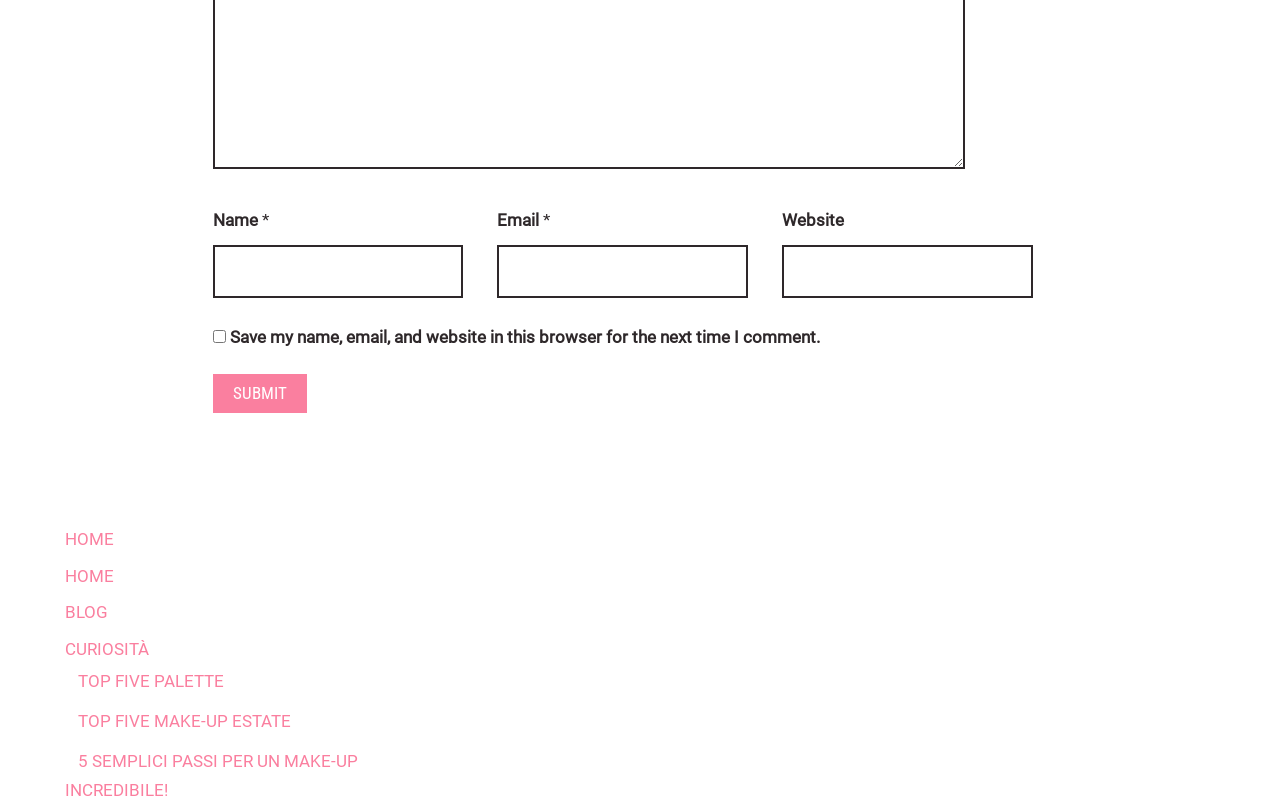Answer the question using only one word or a concise phrase: What is the text on the submit button?

SUBMIT